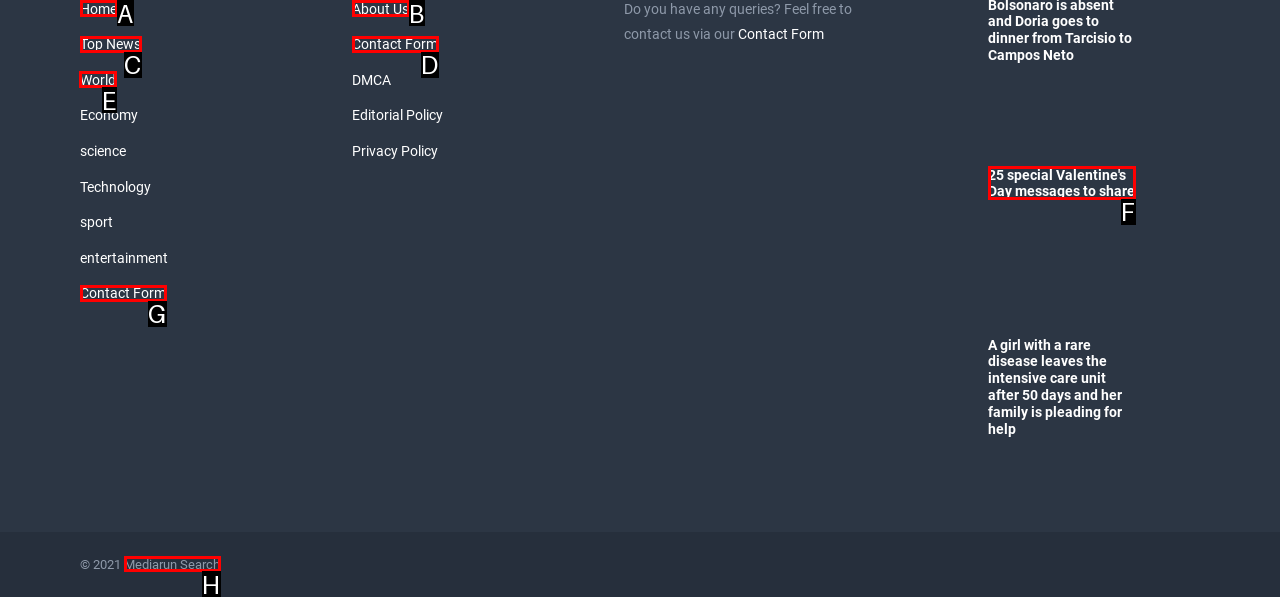To complete the task: read about world news, which option should I click? Answer with the appropriate letter from the provided choices.

E